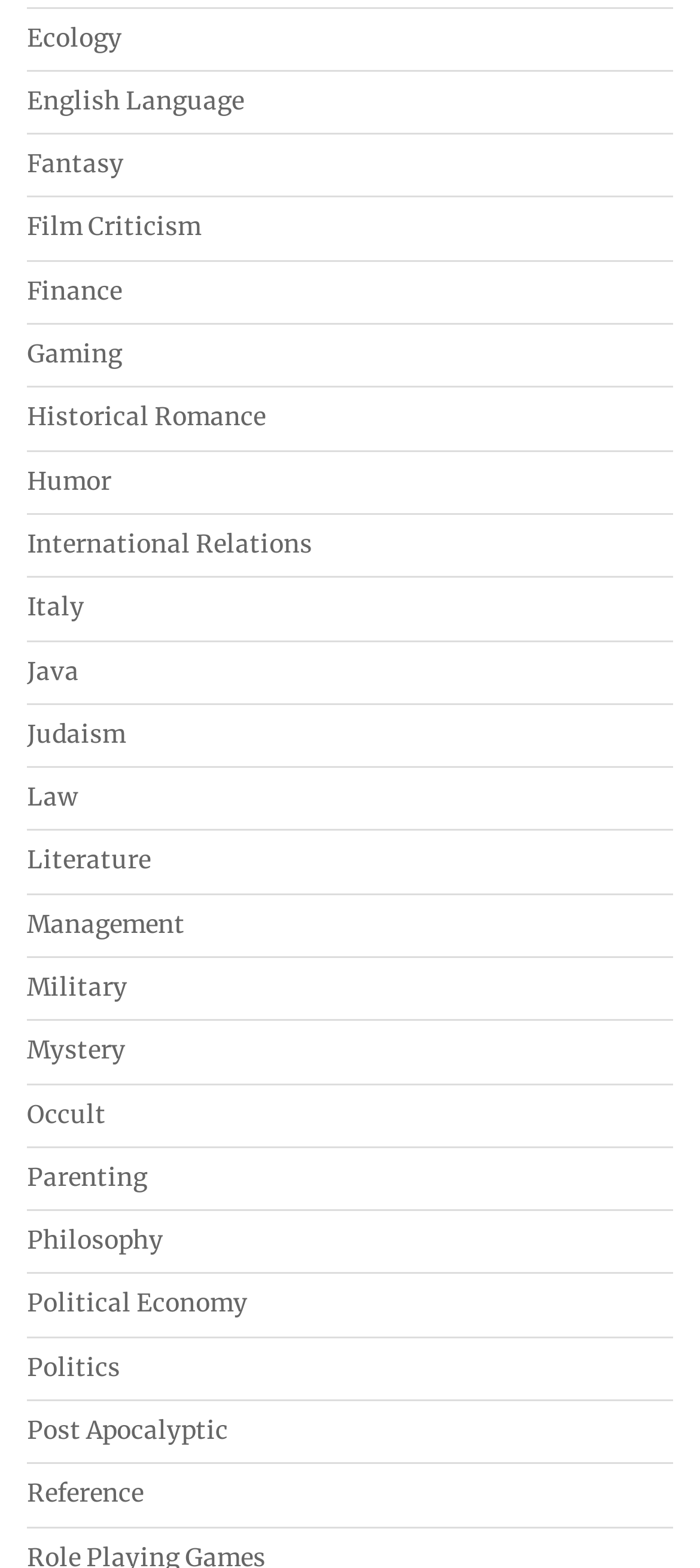Predict the bounding box coordinates of the area that should be clicked to accomplish the following instruction: "Explore the Gaming category". The bounding box coordinates should consist of four float numbers between 0 and 1, i.e., [left, top, right, bottom].

[0.038, 0.216, 0.174, 0.236]